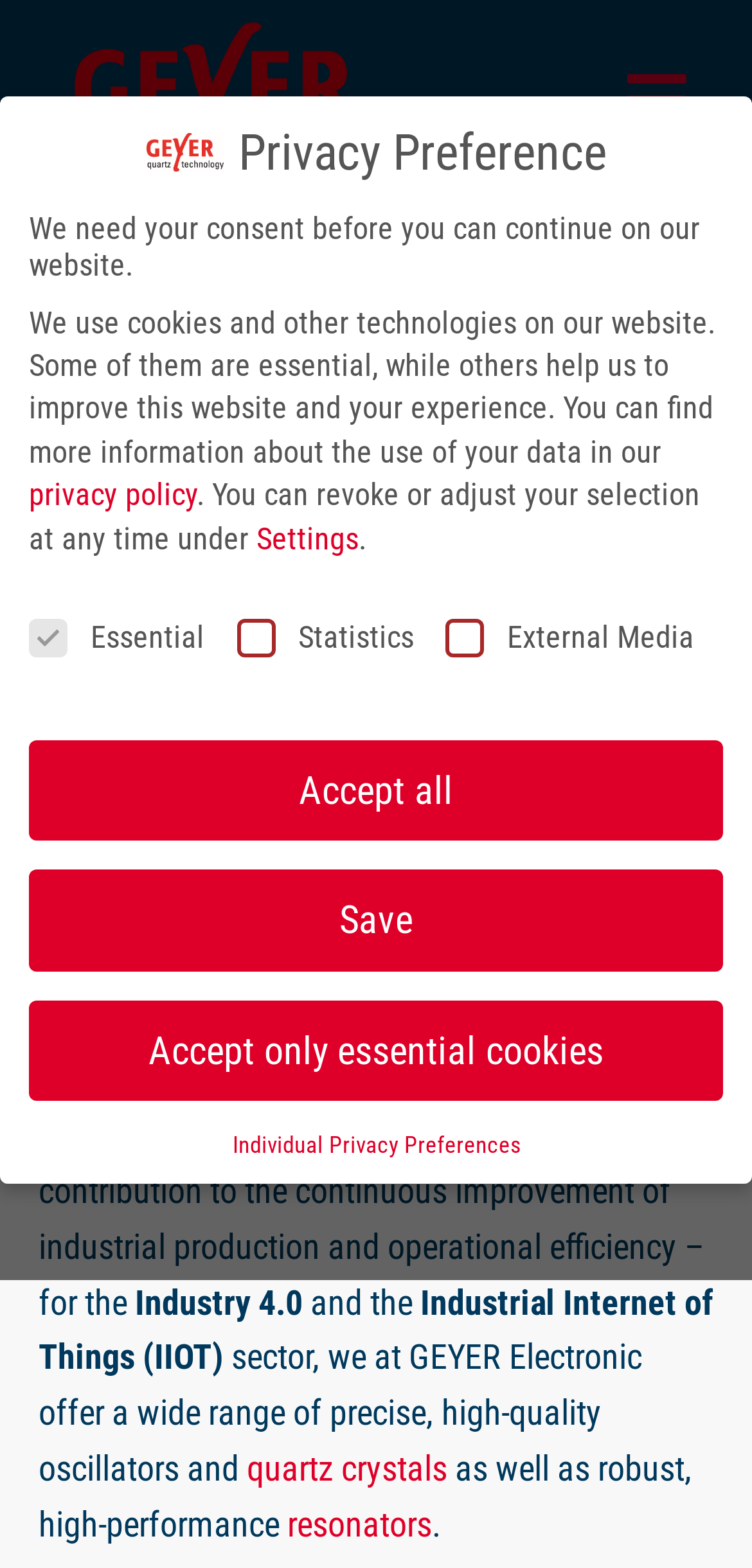Answer briefly with one word or phrase:
What is the main industry of the company?

Industrial Automation